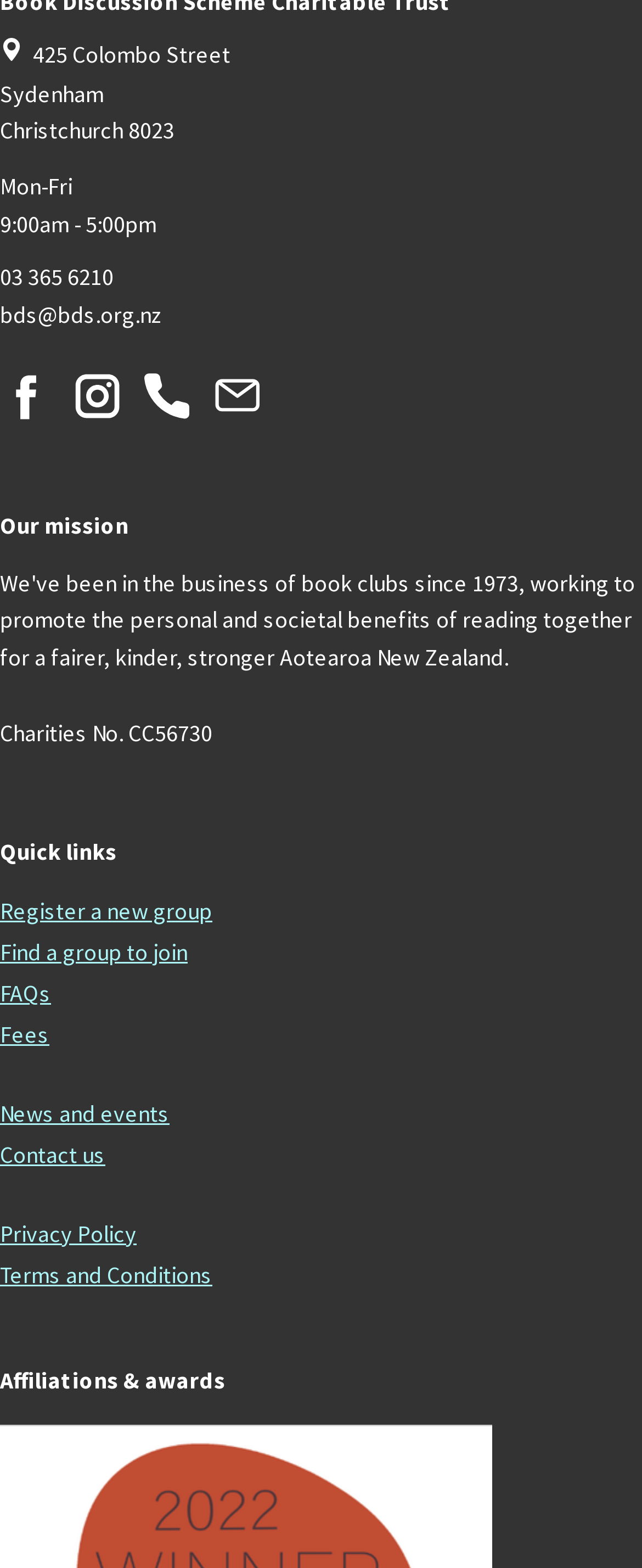From the details in the image, provide a thorough response to the question: How can I contact the organization?

The webpage provides multiple ways to contact the organization, including phone and email. The phone number is '03 365 6210' and the email address is 'bds@bds.org.nz', which can be found in the static text elements on the webpage.